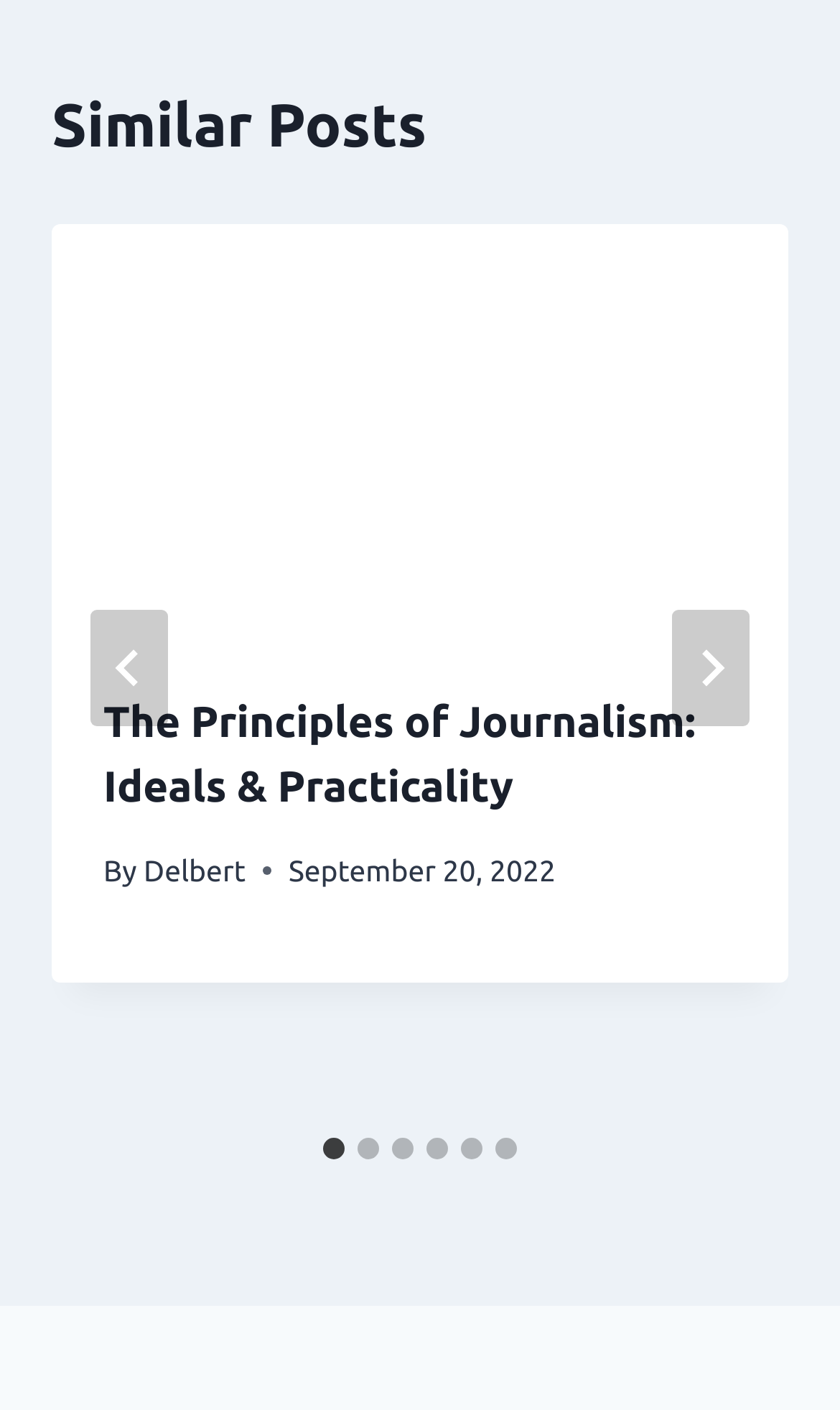What is the date of the first post?
Provide a detailed answer to the question using information from the image.

I found the date of the first post by looking at the time element with the text 'September 20, 2022' inside the article element with the ID 1104.